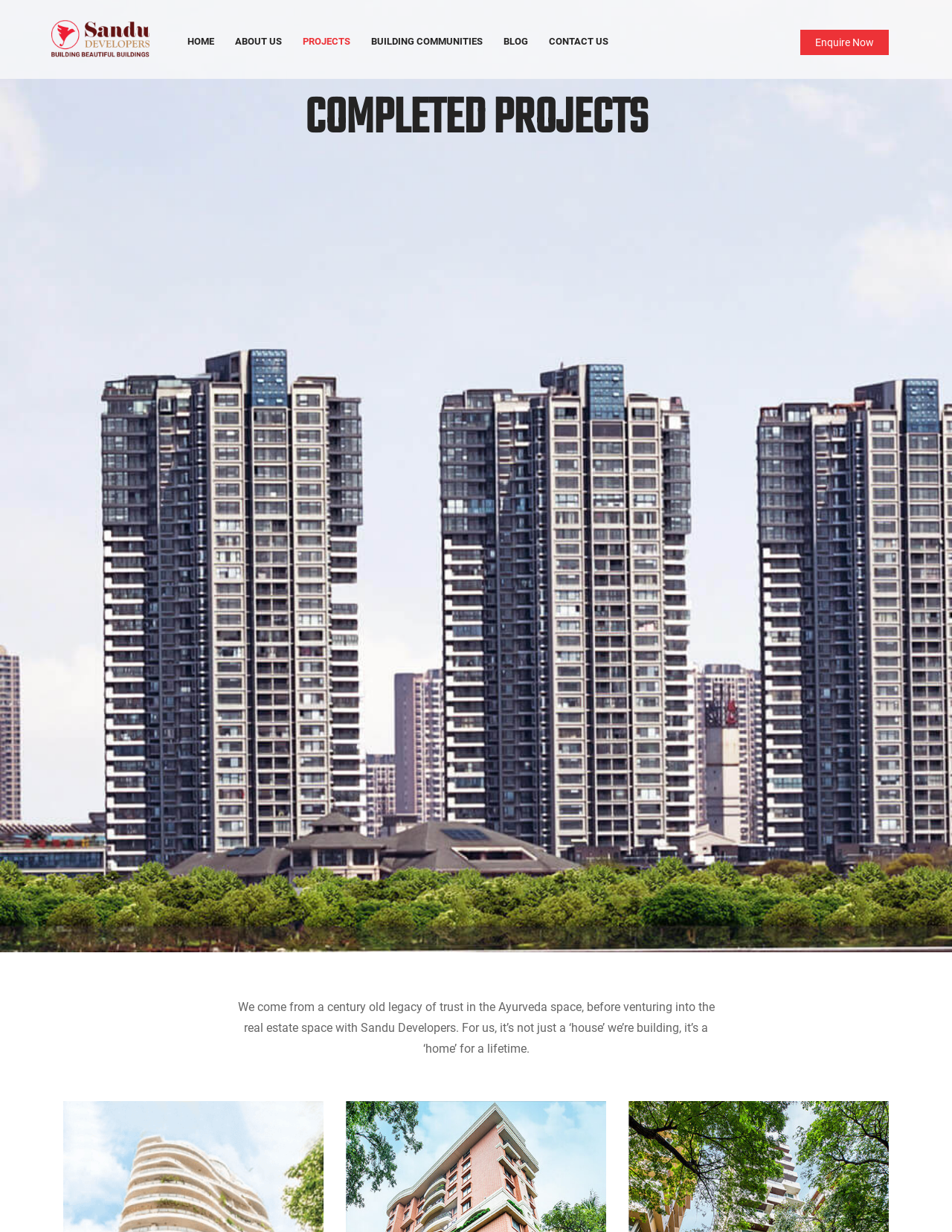Explain the webpage in detail.

The webpage is for Sandu Developers, a real estate company. At the top, there is a logo image accompanied by a link. Below the logo, there is a navigation menu with links to different sections of the website, including HOME, ABOUT US, PROJECTS, BUILDING COMMUNITIES, BLOG, and CONTACT US.

On the right side of the navigation menu, there is a call-to-action button labeled "Enquire Now". Below the navigation menu, there is a section that describes the company's mission, stating that they aim to build not just houses but homes for a lifetime.

Further down the page, there is a section with the title "COMPLETED PROJECTS". Below this title, there is a block of text that provides contact information, including an address, phone number, and email address. There are also links to the company's social media profiles, including Facebook, Instagram, Twitter, and YouTube.

On the right side of the contact information, there is a form with fields for name, email ID, phone number, and a submit button. Above the form, there is a statement about authorizing the company to contact the user about its products and offers.

At the bottom of the page, there are links to Careers, Privacy policy, and Disclaimer, as well as a copyright notice stating that the content is owned by Sandu Developers.